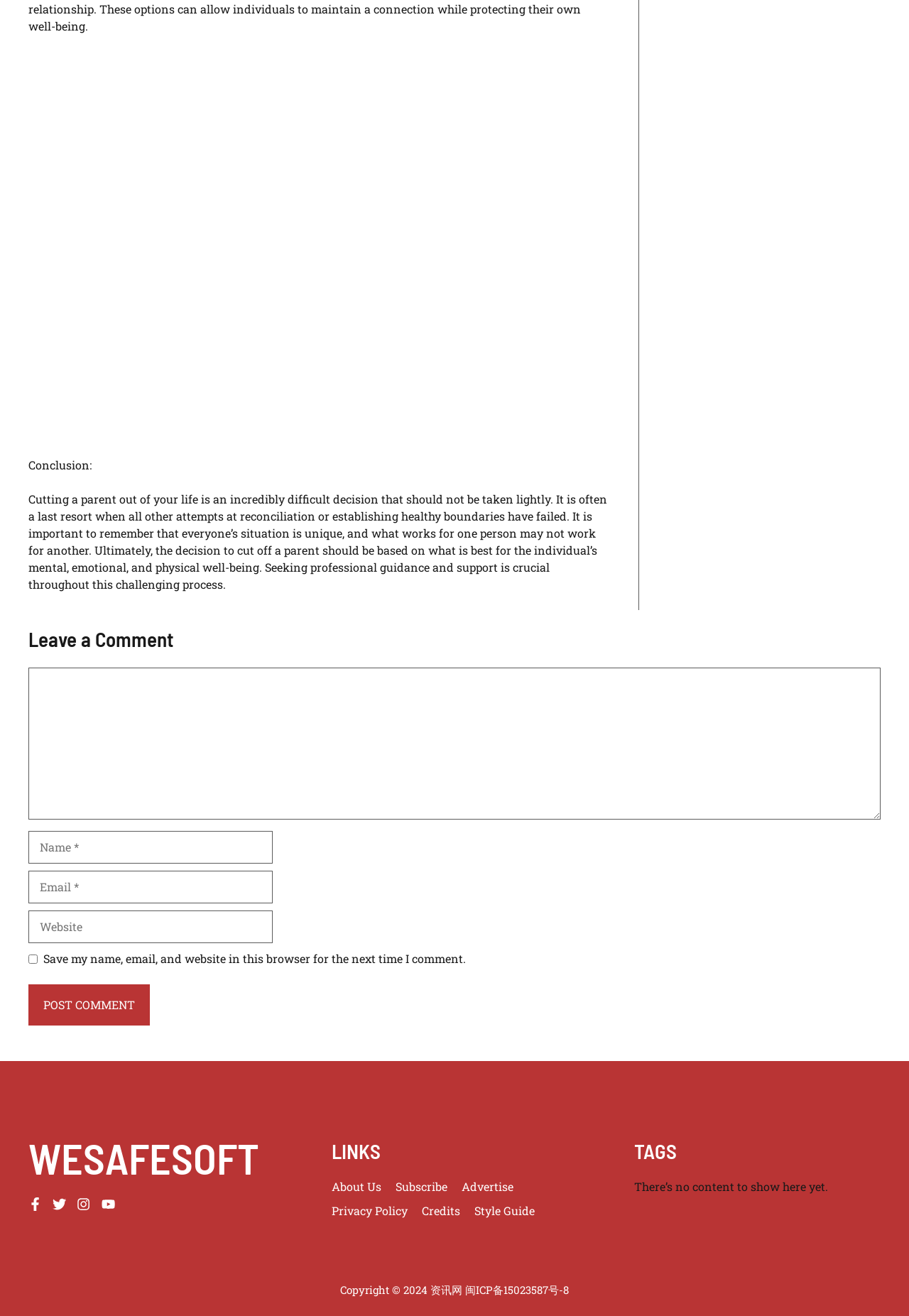Show the bounding box coordinates for the HTML element described as: "name="submit" value="Post Comment"".

[0.031, 0.748, 0.165, 0.779]